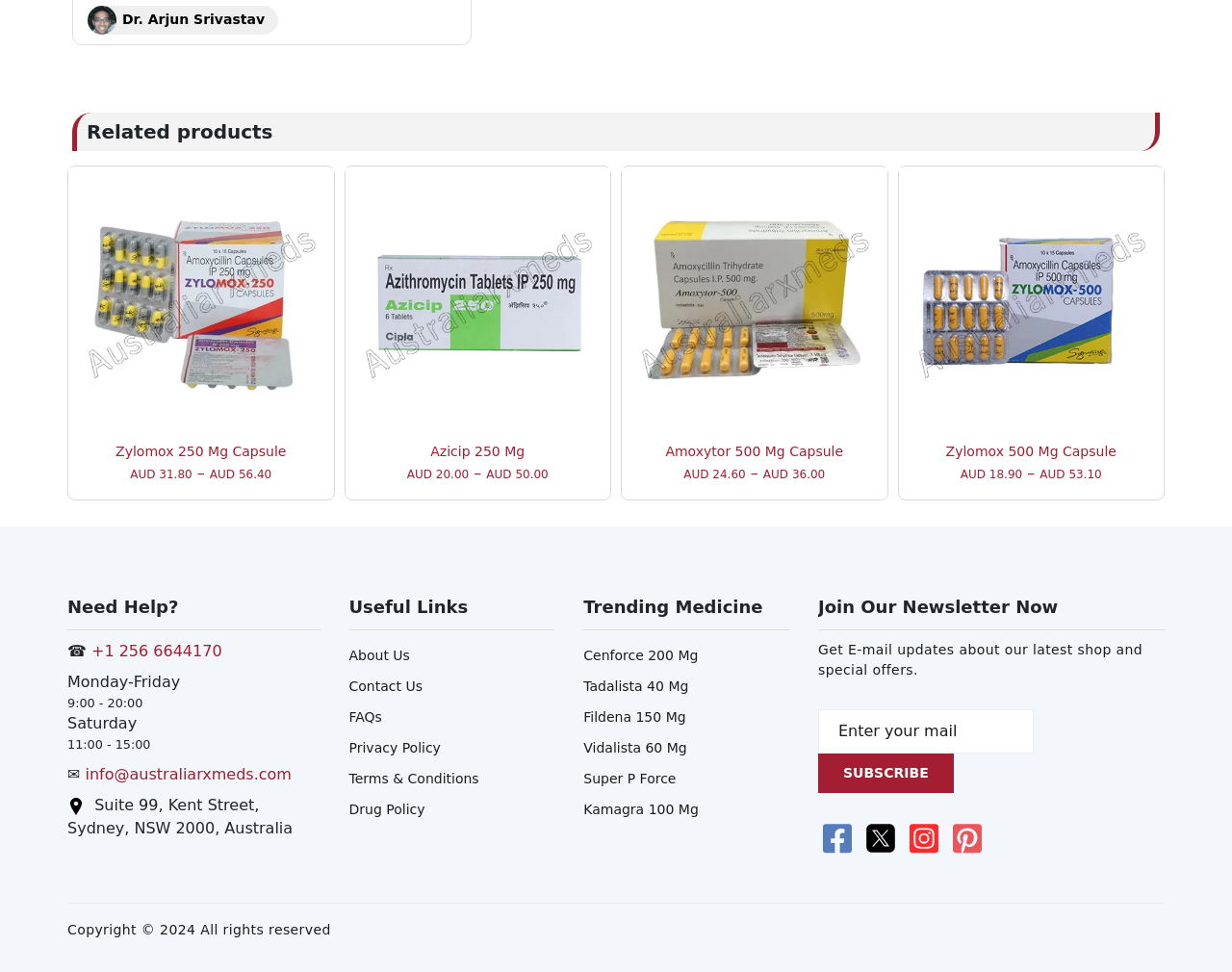Please locate the bounding box coordinates of the element that needs to be clicked to achieve the following instruction: "Contact the president, Jorden Leirmann". The coordinates should be four float numbers between 0 and 1, i.e., [left, top, right, bottom].

None